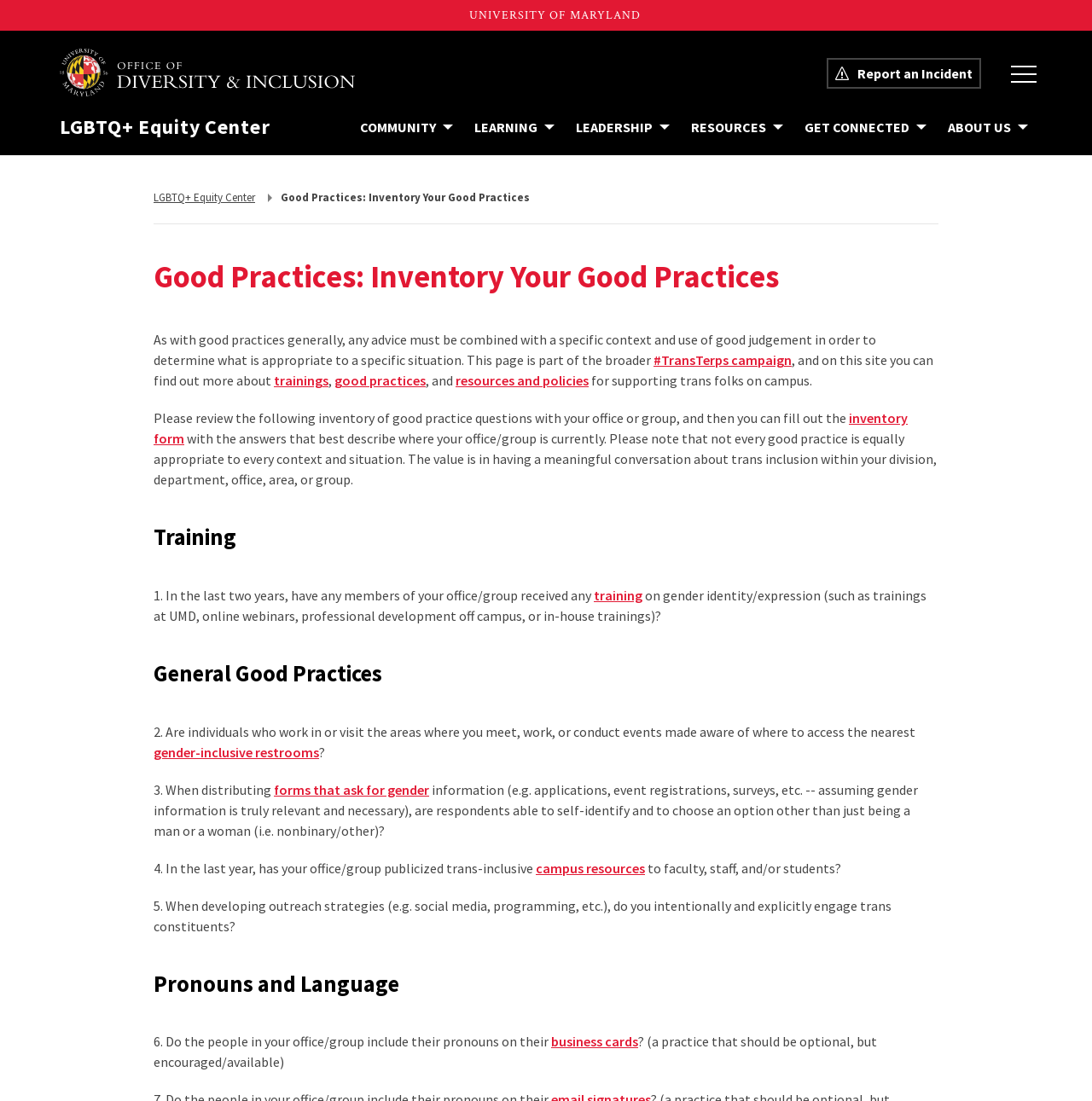Predict the bounding box coordinates of the UI element that matches this description: "forms that ask for gender". The coordinates should be in the format [left, top, right, bottom] with each value between 0 and 1.

[0.251, 0.709, 0.393, 0.725]